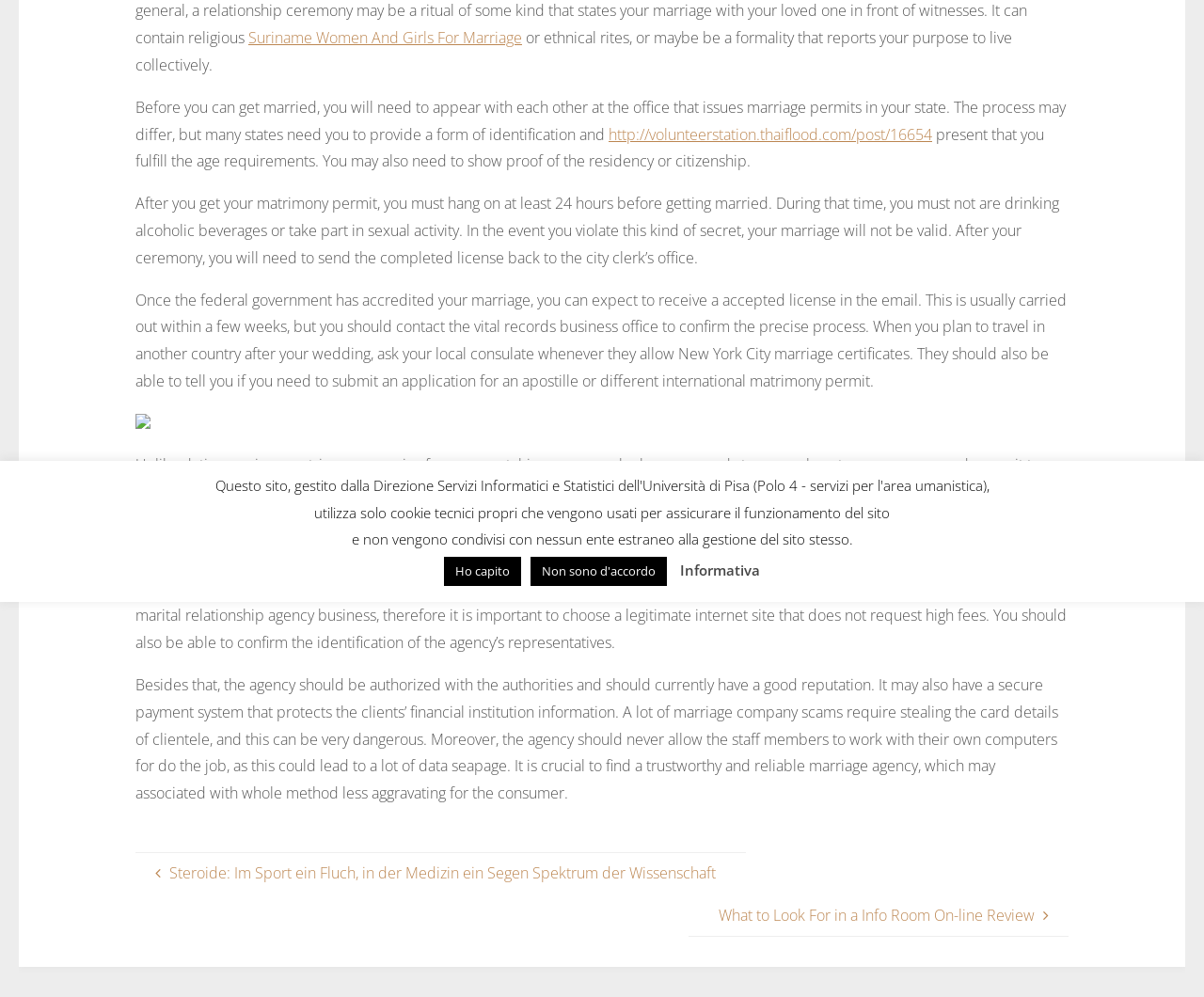Please provide the bounding box coordinate of the region that matches the element description: Mar 2004. Coordinates should be in the format (top-left x, top-left y, bottom-right x, bottom-right y) and all values should be between 0 and 1.

None